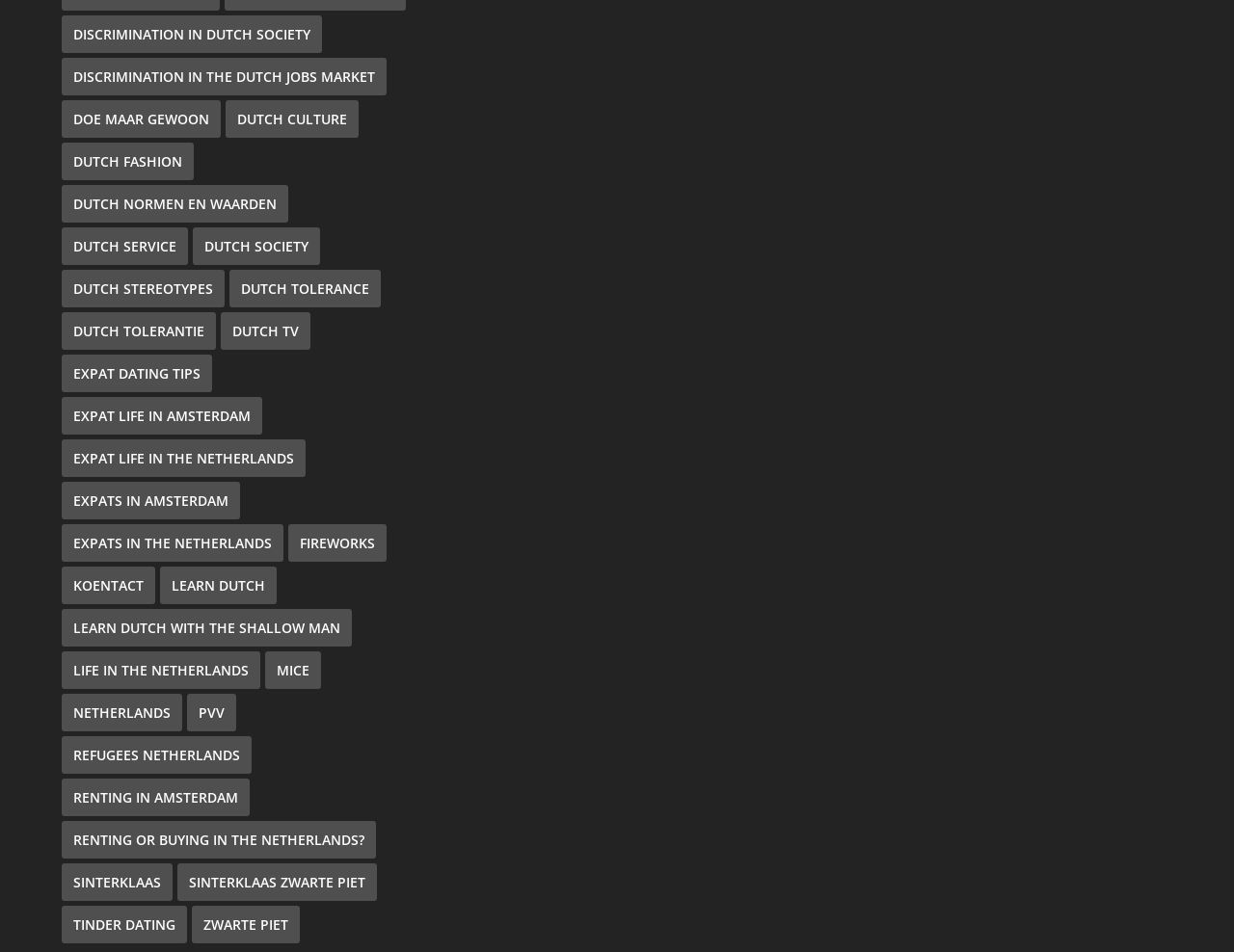Please find the bounding box for the following UI element description. Provide the coordinates in (top-left x, top-left y, bottom-right x, bottom-right y) format, with values between 0 and 1: doe maar gewoon

[0.05, 0.115, 0.179, 0.154]